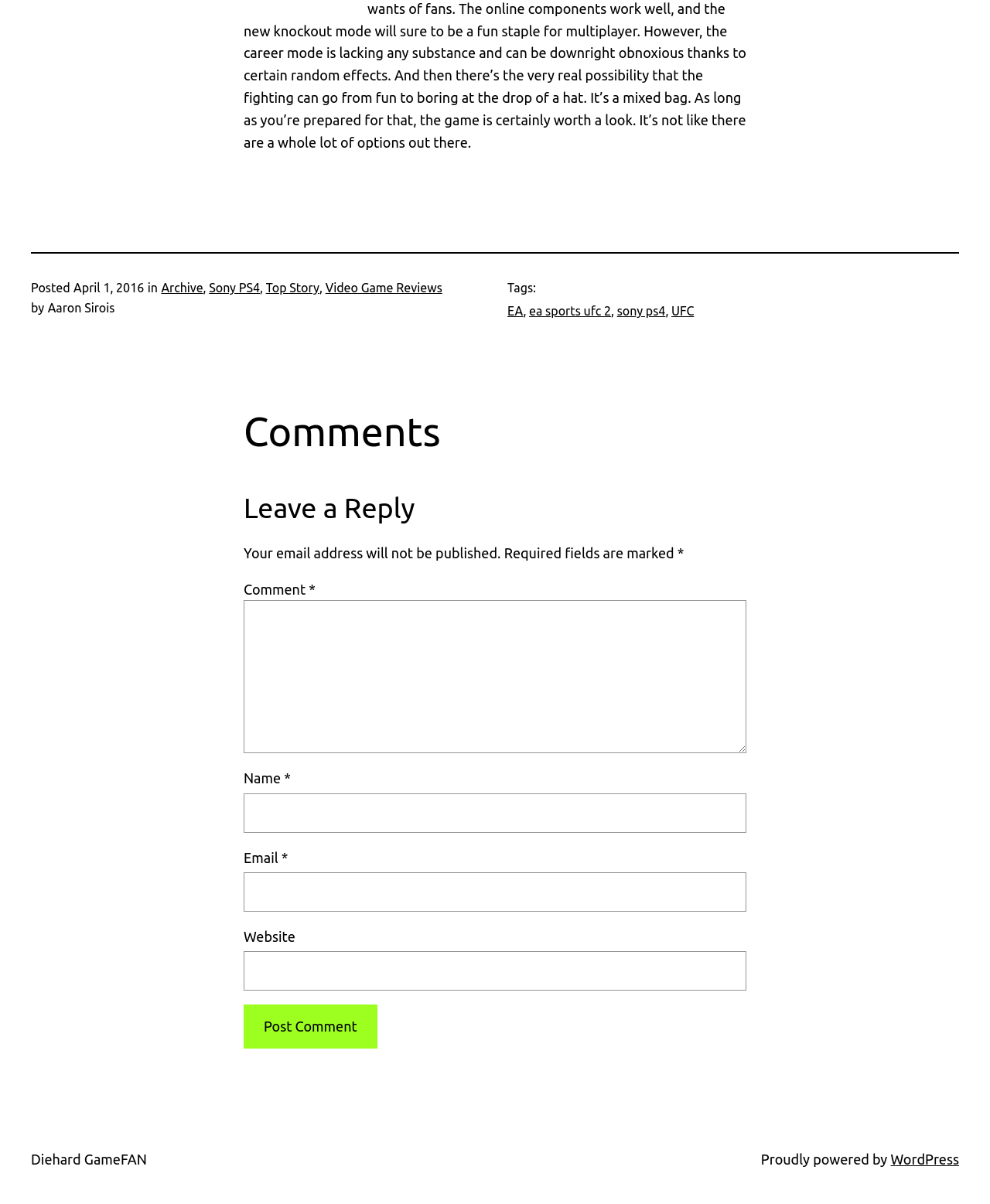What is the purpose of the textbox with label 'Comment'?
Answer the question in a detailed and comprehensive manner.

I found the textbox with label 'Comment' and ID 407, which is a child of the Root Element, and its purpose is to allow users to leave a comment on the article.